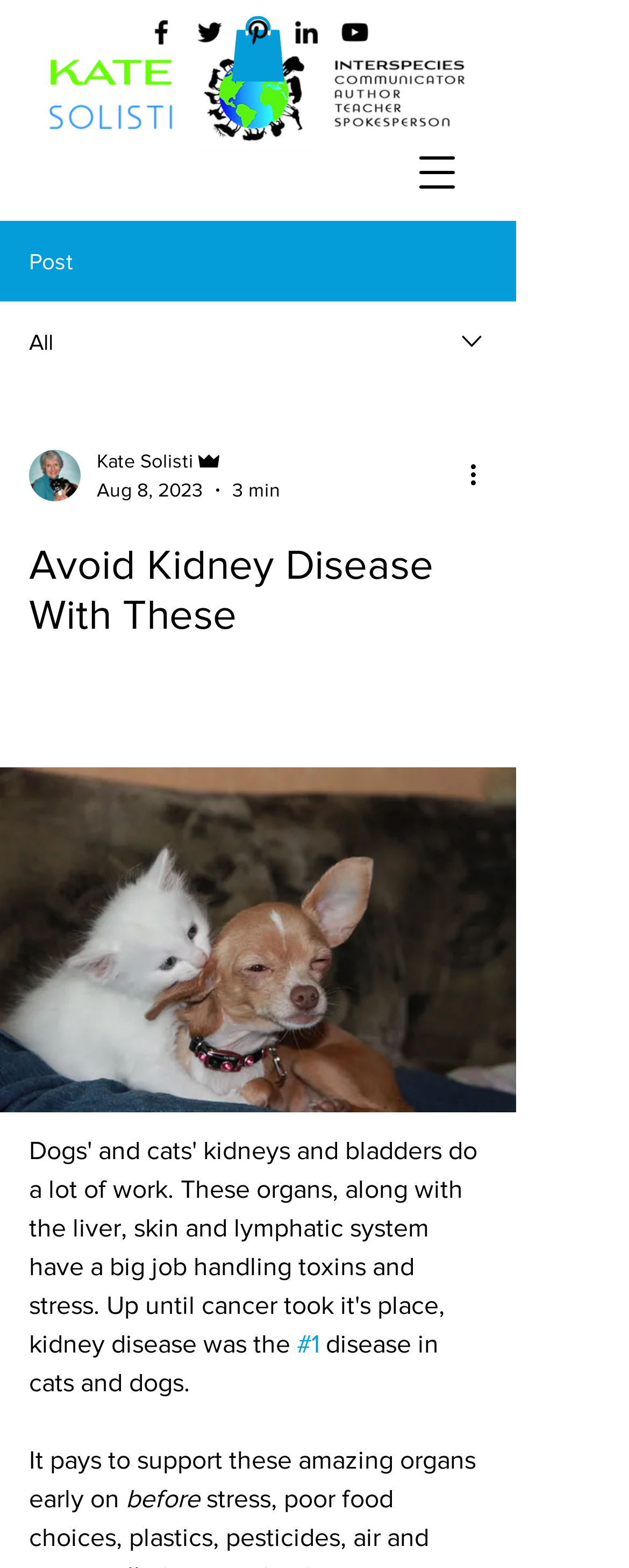Please provide the bounding box coordinates for the element that needs to be clicked to perform the following instruction: "Visit Facebook page". The coordinates should be given as four float numbers between 0 and 1, i.e., [left, top, right, bottom].

[0.231, 0.01, 0.282, 0.031]